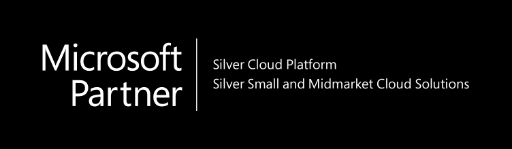Generate a detailed caption that encompasses all aspects of the image.

The image prominently displays the "Microsoft Partner" logo, indicating a partnership with Microsoft. Below the logo, it highlights specific competencies achieved by the partner: "Silver Cloud Platform" and "Silver Small and Midmarket Cloud Solutions." This suggests that the organization holds recognized expertise in cloud solutions, specifically catering to small and mid-sized businesses, while demonstrating a commitment to maintaining high standards in service delivery. The sleek design and clear typography emphasize a professional and trustworthy image, aligning with the ethos of Microsoft partnerships.